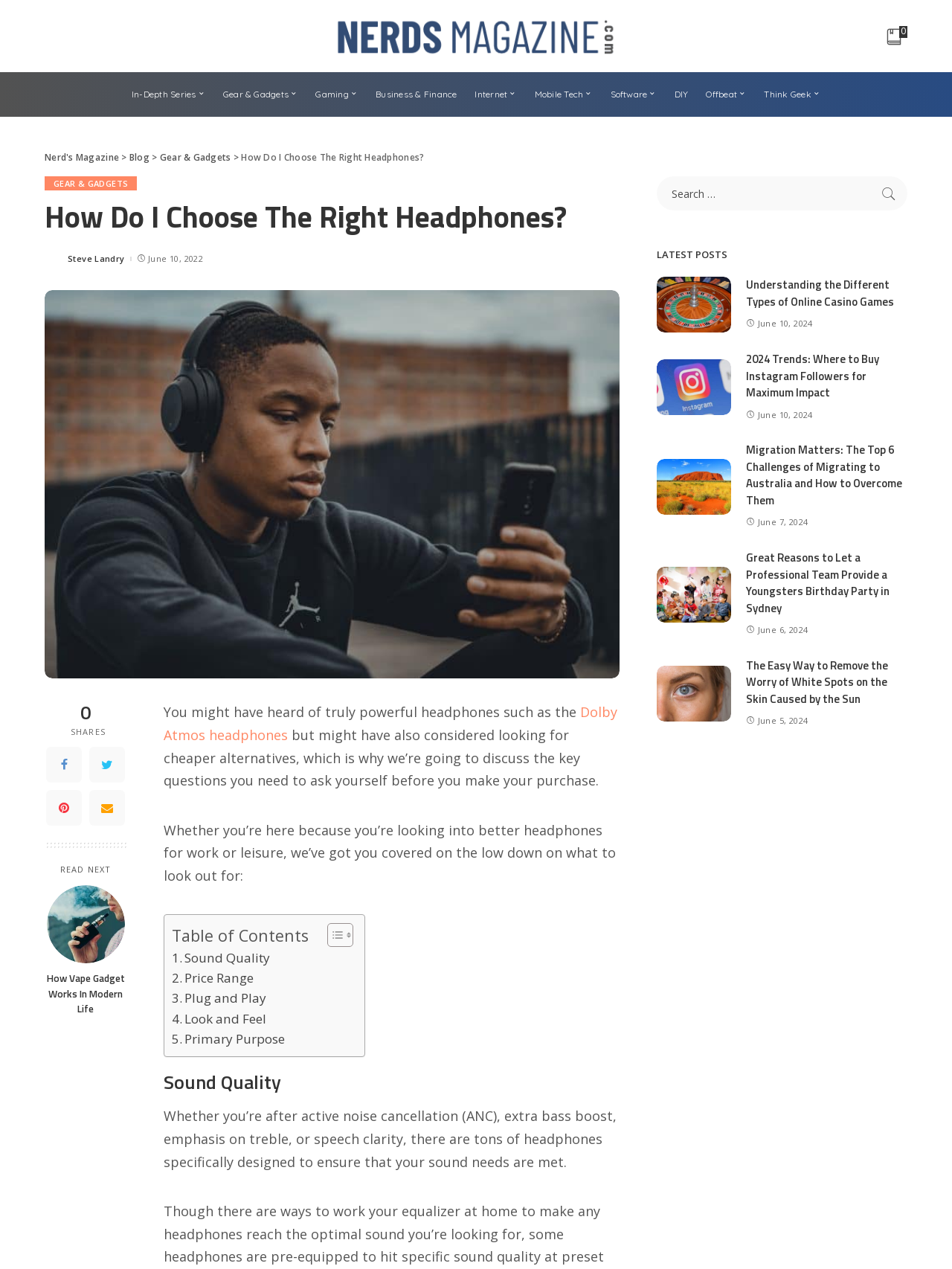Locate the bounding box coordinates of the area you need to click to fulfill this instruction: 'Click on the 'Gear & Gadgets' link'. The coordinates must be in the form of four float numbers ranging from 0 to 1: [left, top, right, bottom].

[0.168, 0.119, 0.243, 0.129]